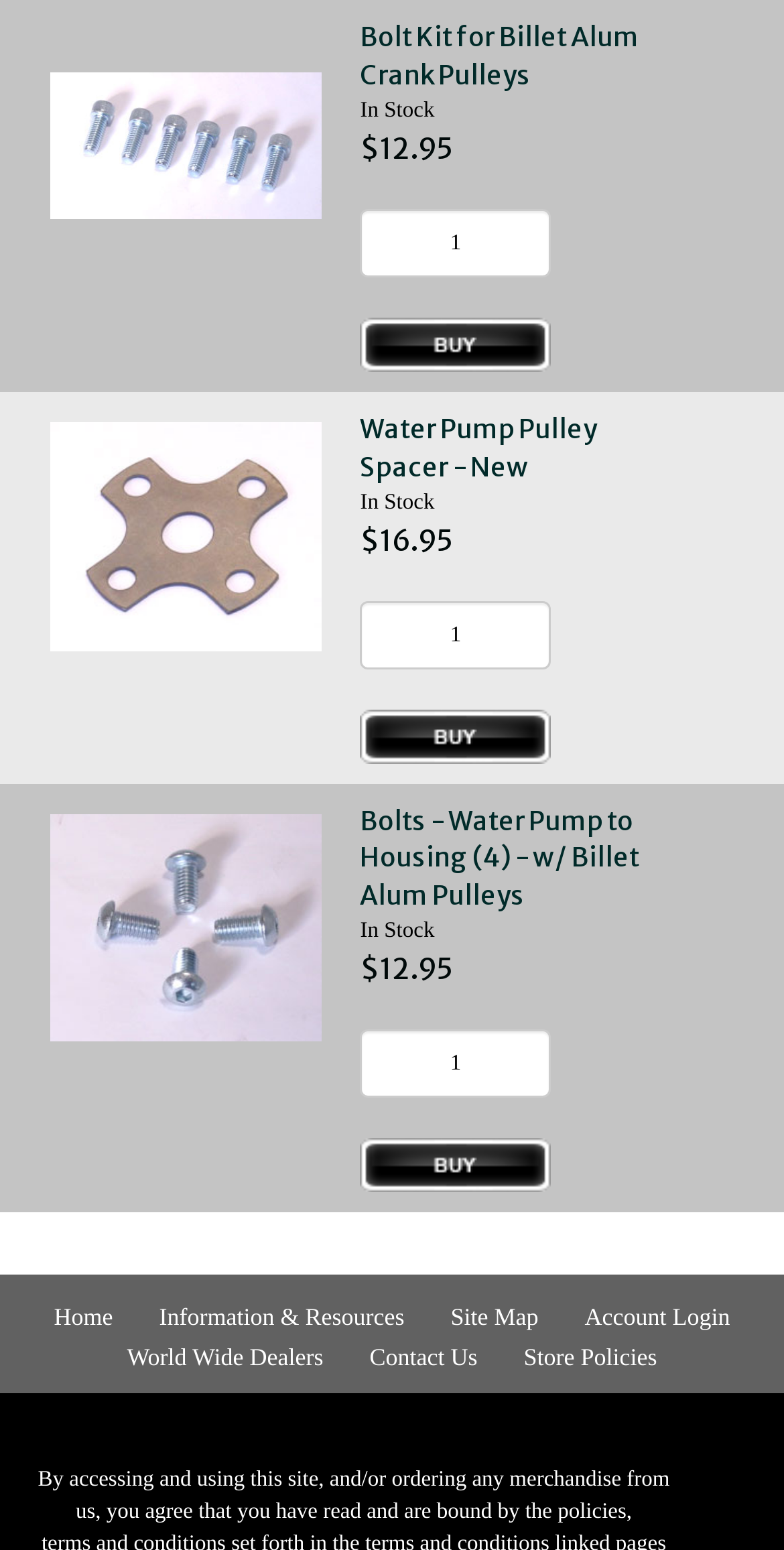Given the element description Home, identify the bounding box coordinates for the UI element on the webpage screenshot. The format should be (top-left x, top-left y, bottom-right x, bottom-right y), with values between 0 and 1.

[0.069, 0.841, 0.144, 0.859]